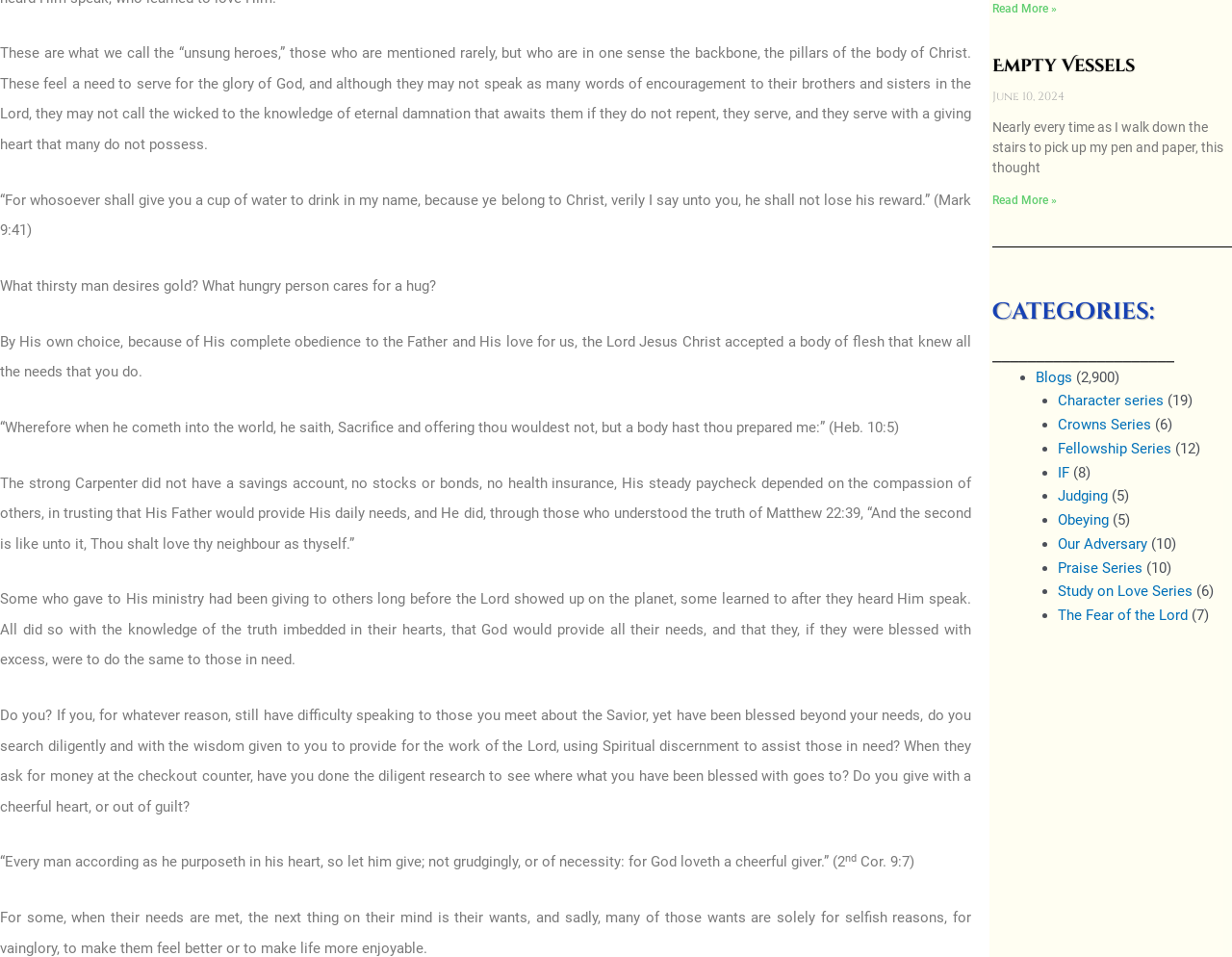Pinpoint the bounding box coordinates of the element to be clicked to execute the instruction: "Read more about Empty Vessels".

[0.805, 0.056, 0.921, 0.081]